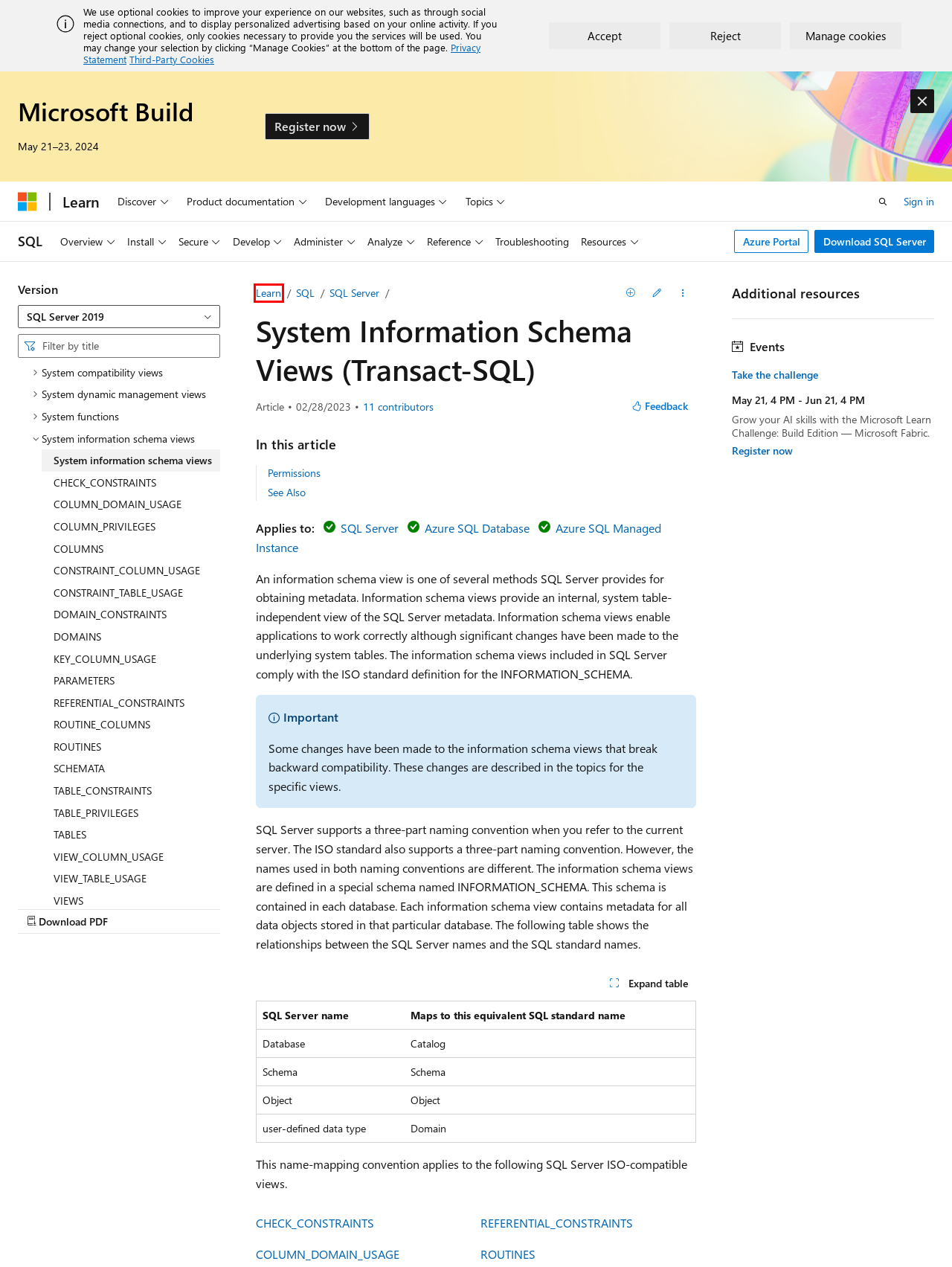Given a screenshot of a webpage with a red bounding box around a UI element, please identify the most appropriate webpage description that matches the new webpage after you click on the element. Here are the candidates:
A. COLUMN_DOMAIN_USAGE (Transact-SQL) - SQL Server | Microsoft Learn
B. TABLE_CONSTRAINTS (Transact-SQL) - SQL Server | Microsoft Learn
C. KEY_COLUMN_USAGE (Transact-SQL) - SQL Server | Microsoft Learn
D. REFERENTIAL_CONSTRAINTS (Transact-SQL) - SQL Server | Microsoft Learn
E. COLUMNS (Transact-SQL) - SQL Server | Microsoft Learn
F. CHECK_CONSTRAINTS (Transact-SQL) - SQL Server | Microsoft Learn
G. VIEWS (Transact-SQL) - SQL Server | Microsoft Learn
H. Microsoft Learn: Build skills that open doors in your career

H